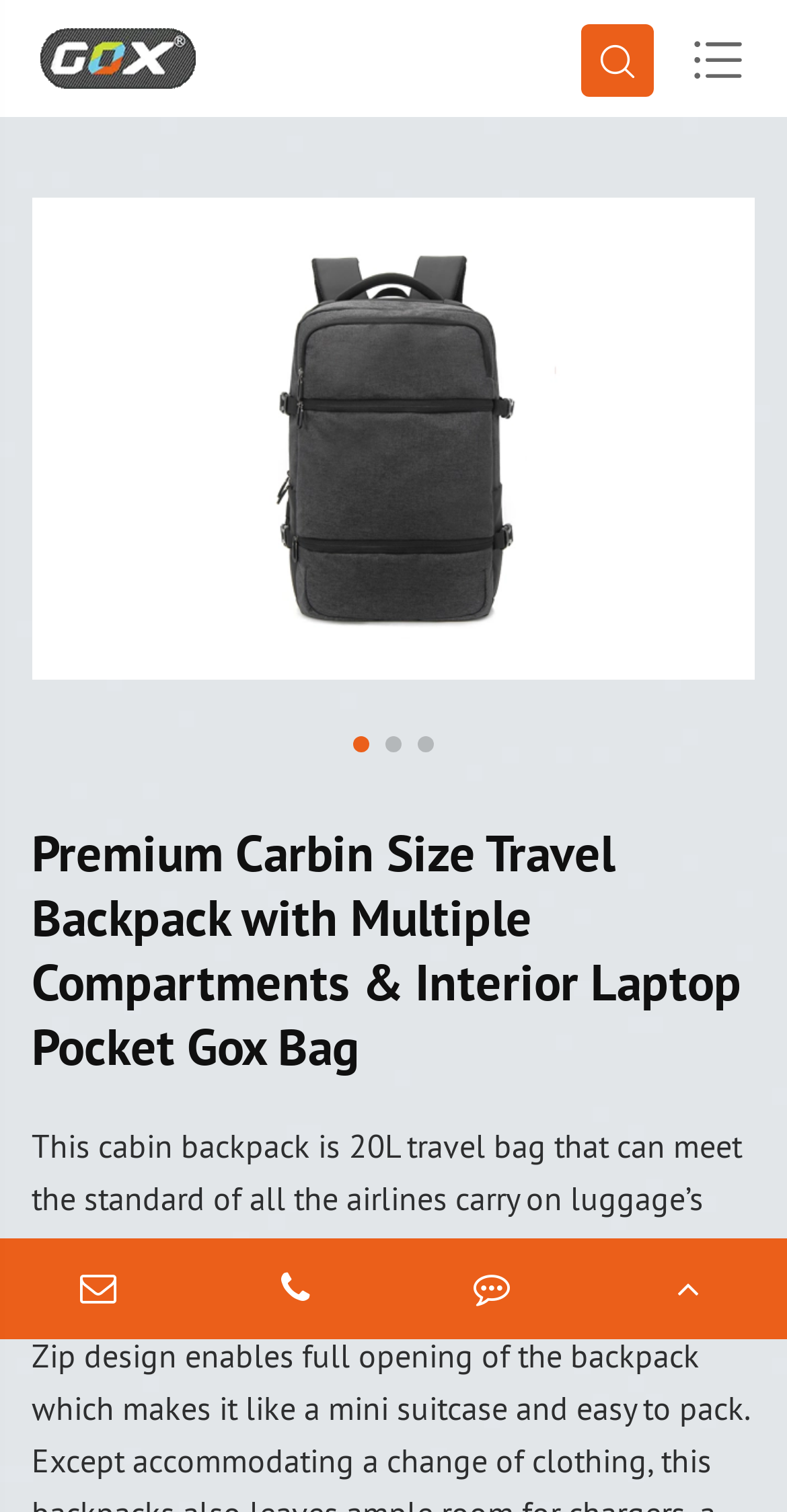Using the element description aria-label="Go to slide 3", predict the bounding box coordinates for the UI element. Provide the coordinates in (top-left x, top-left y, bottom-right x, bottom-right y) format with values ranging from 0 to 1.

[0.531, 0.487, 0.551, 0.498]